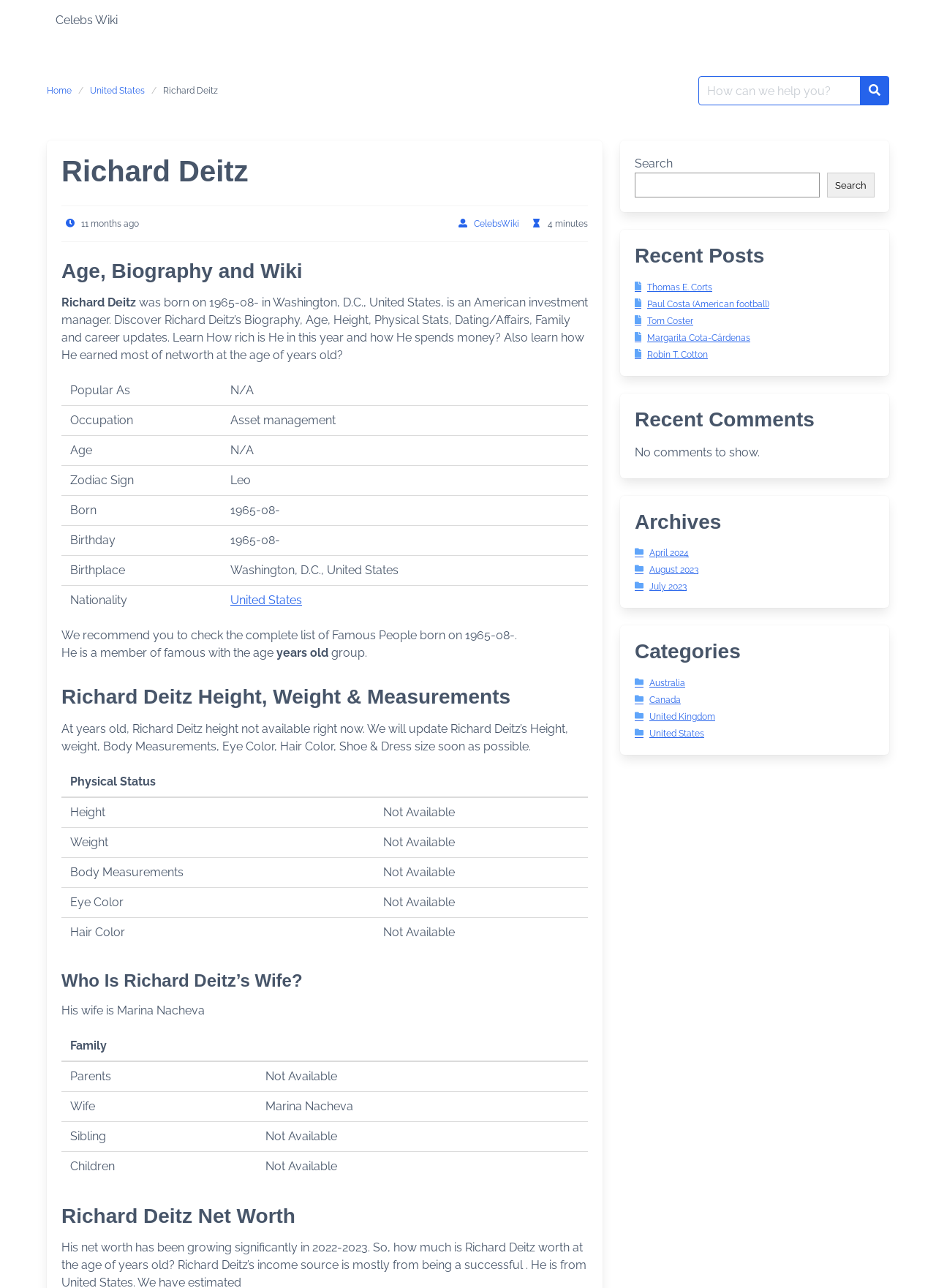Find the bounding box coordinates of the UI element according to this description: "Robin T. Cotton".

[0.678, 0.271, 0.756, 0.279]